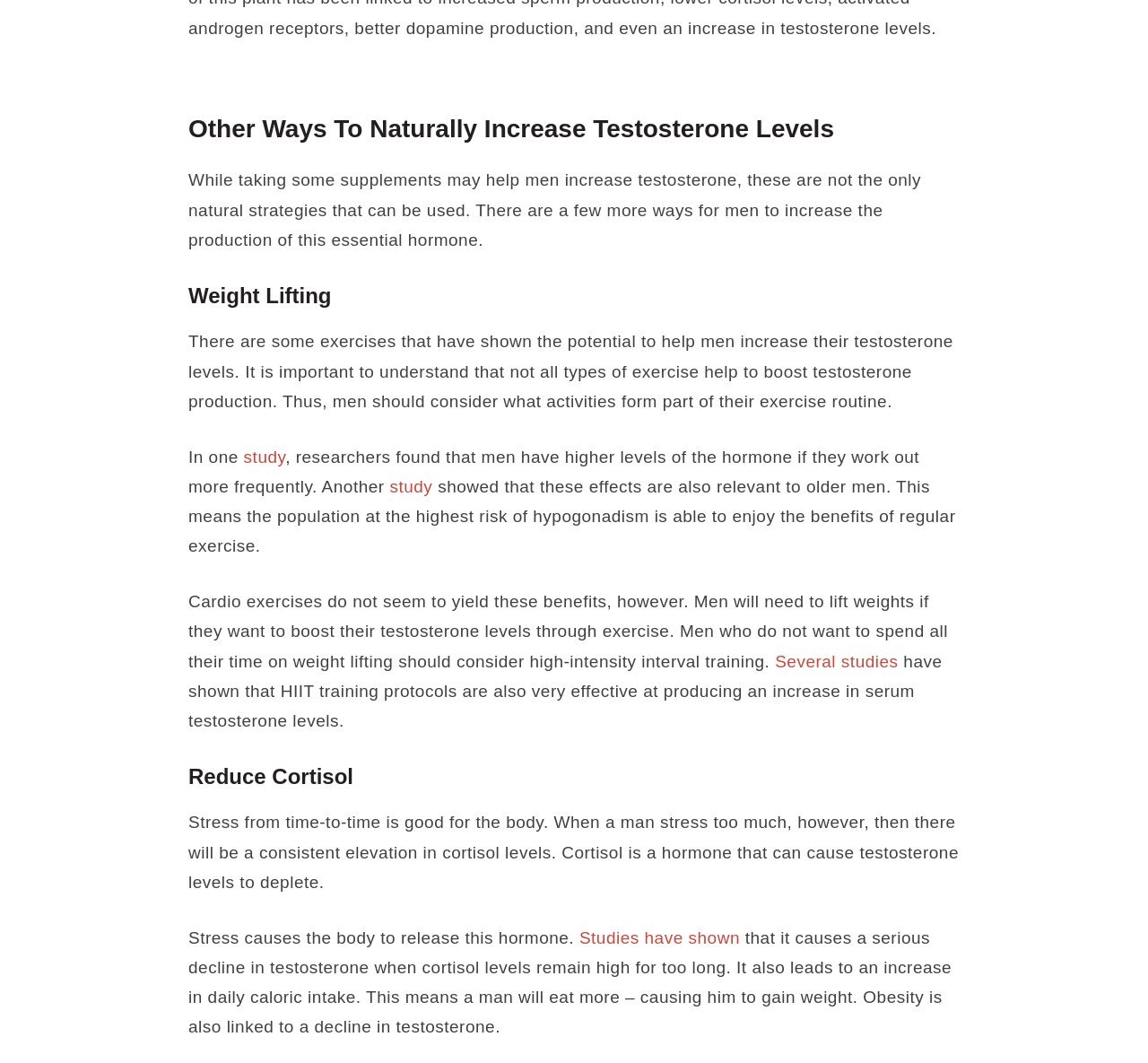Bounding box coordinates are to be given in the format (top-left x, top-left y, bottom-right x, bottom-right y). All values must be floating point numbers between 0 and 1. Provide the bounding box coordinate for the UI element described as: study

[0.339, 0.449, 0.377, 0.466]